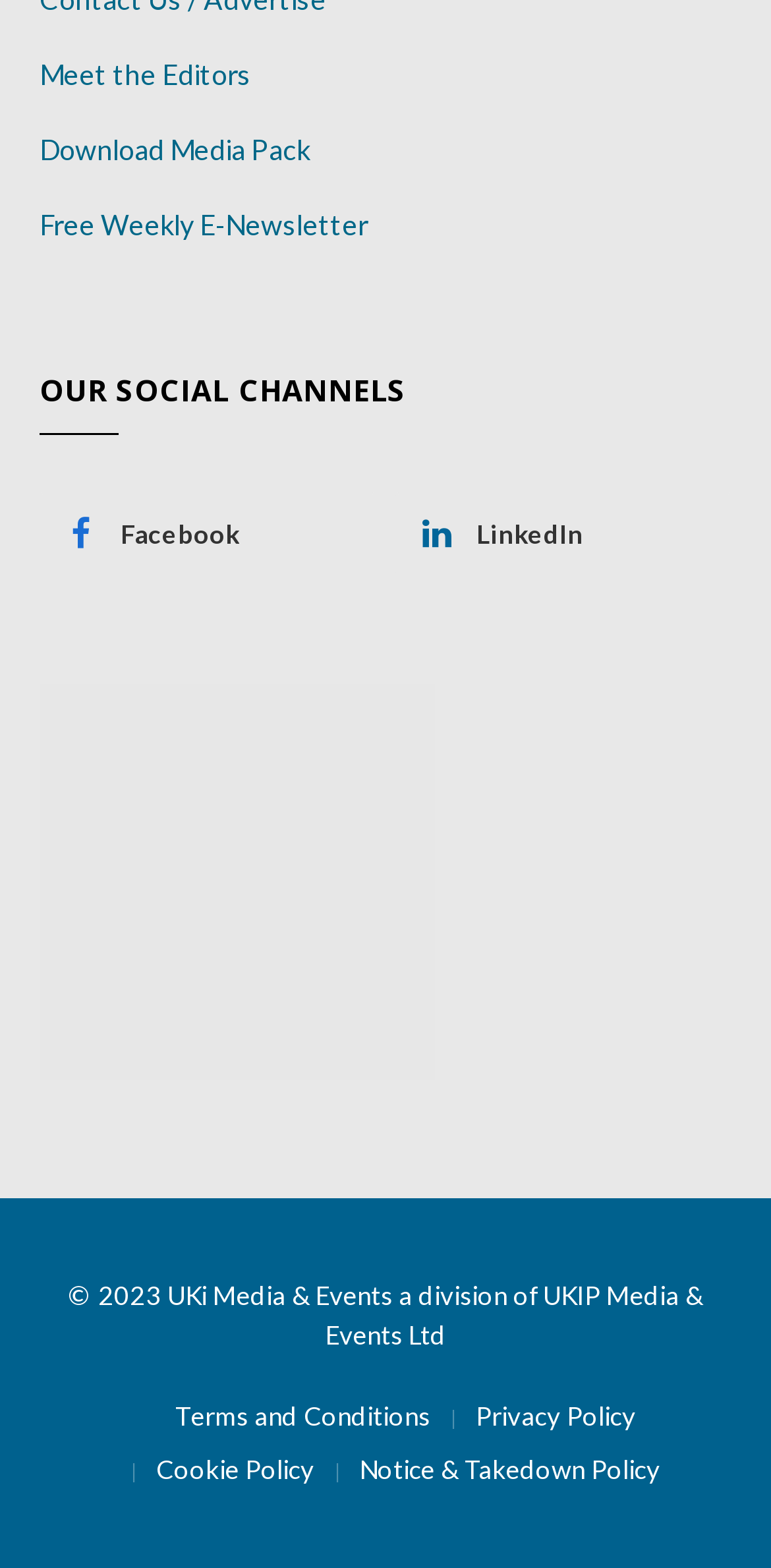How many social media channels are listed?
Use the image to give a comprehensive and detailed response to the question.

I counted the number of social media links listed under the 'OUR SOCIAL CHANNELS' heading, which are Facebook and LinkedIn.